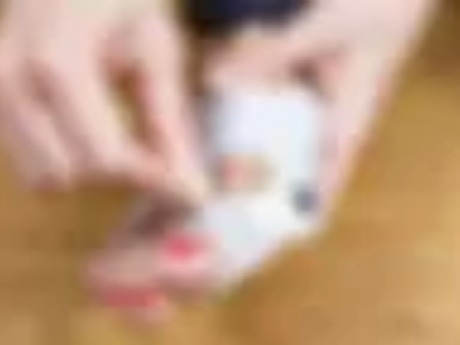What type of environment is suggested in the background?
Based on the image content, provide your answer in one word or a short phrase.

Clinical or home-care